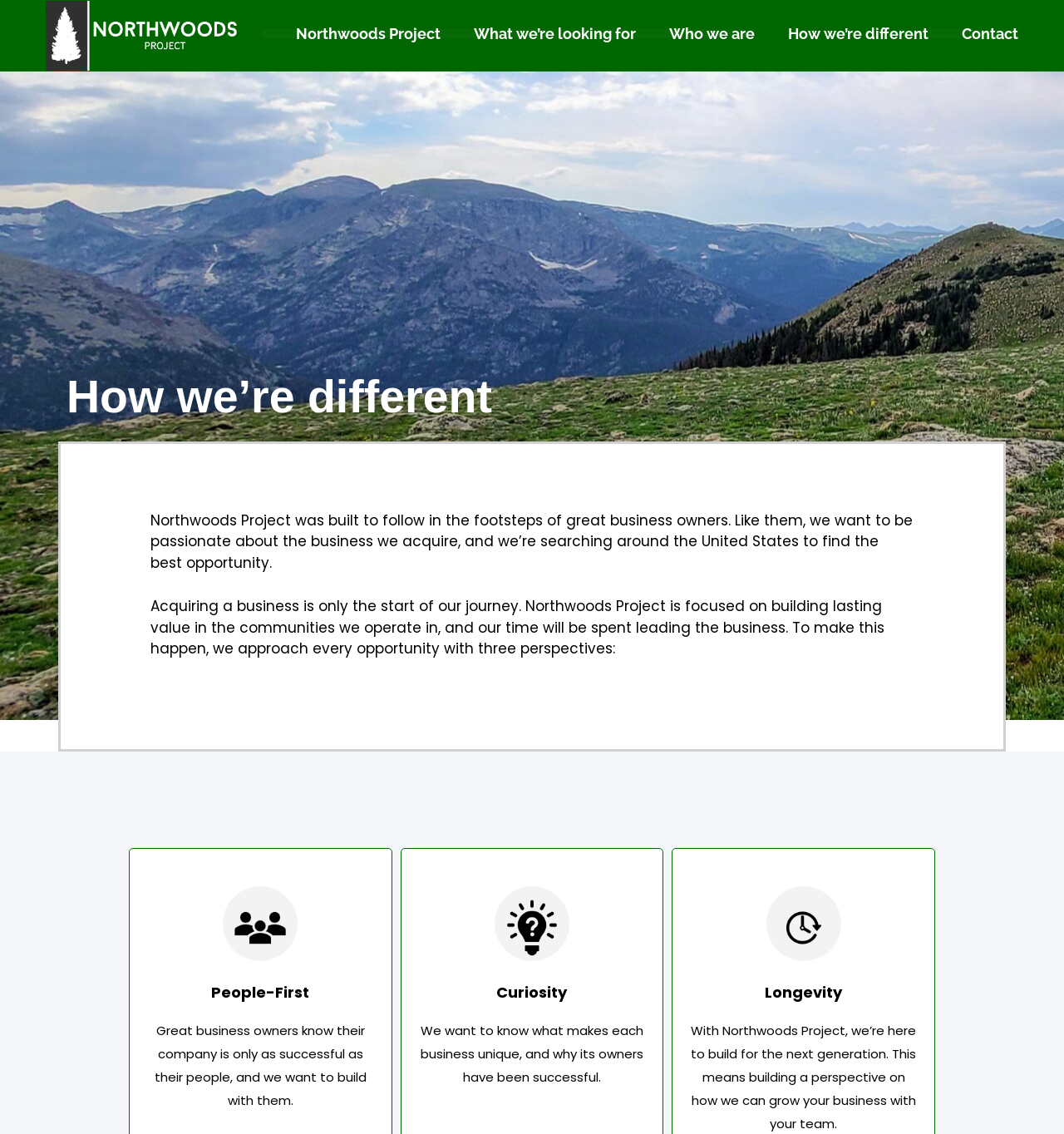Using details from the image, please answer the following question comprehensively:
What is the goal of Northwoods Project after acquiring a business?

According to the webpage, after acquiring a business, Northwoods Project's goal is to lead the business, as stated in the second paragraph of text.